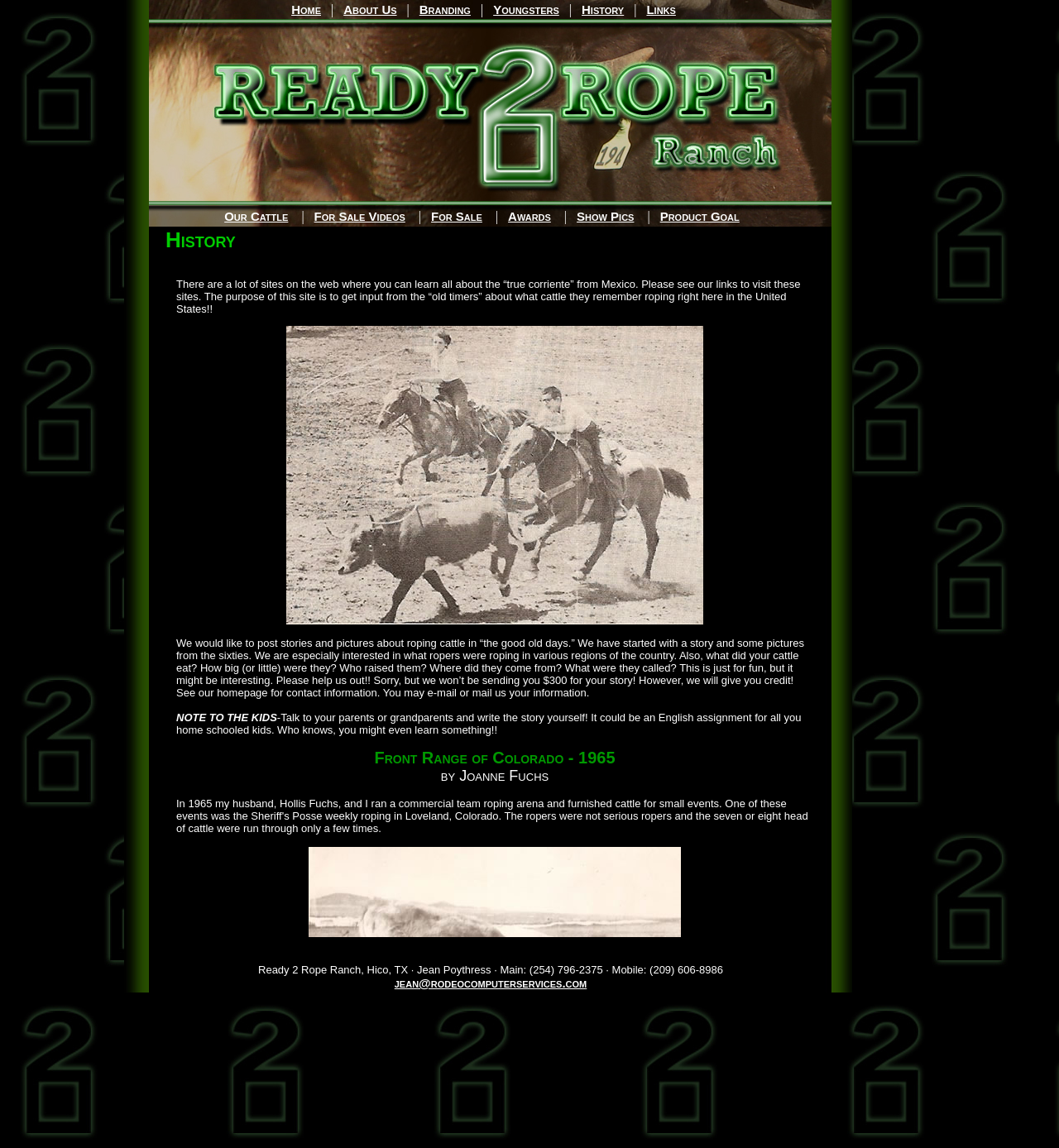Using the information in the image, give a comprehensive answer to the question: 
What is the contact email address?

The contact email address can be found at the bottom of the webpage, along with the main and mobile phone numbers. It is provided as a way for visitors to get in touch with Jean Poythress.